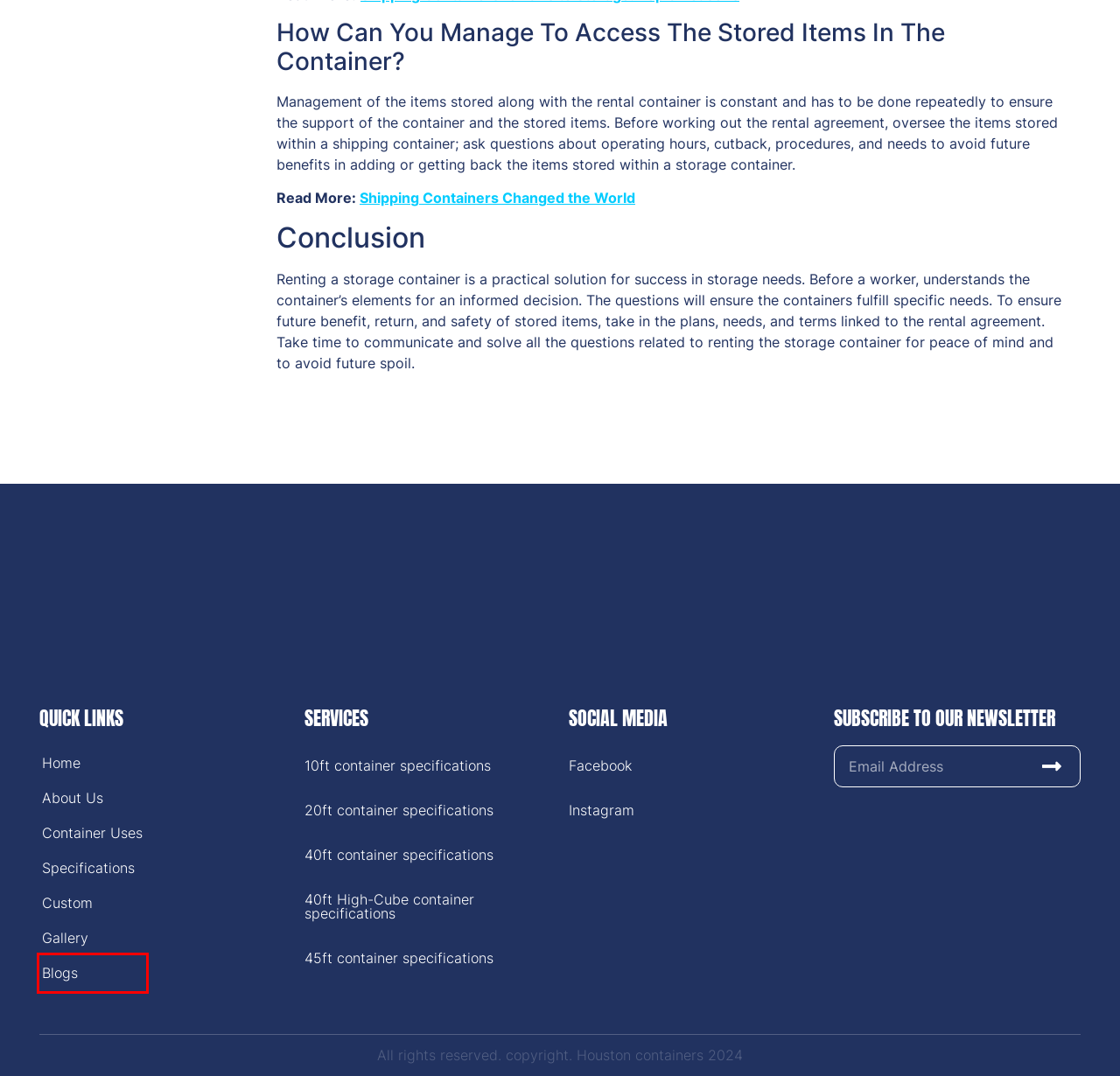Given a webpage screenshot with a UI element marked by a red bounding box, choose the description that best corresponds to the new webpage that will appear after clicking the element. The candidates are:
A. Side Opening shipping containers with five benefits
B. 20ft Shipping container Specifications - Houston Container
C. Blogs - houston
D. SPECIFICATIONS - houston
E. 45ft Shipping Container Specifications - Houston Container
F. Shipping Containers Changed the World
G. 40ft HighCube Shipping Specifications - Houston Container
H. Buy 10ft shipping container - Houston Container

C